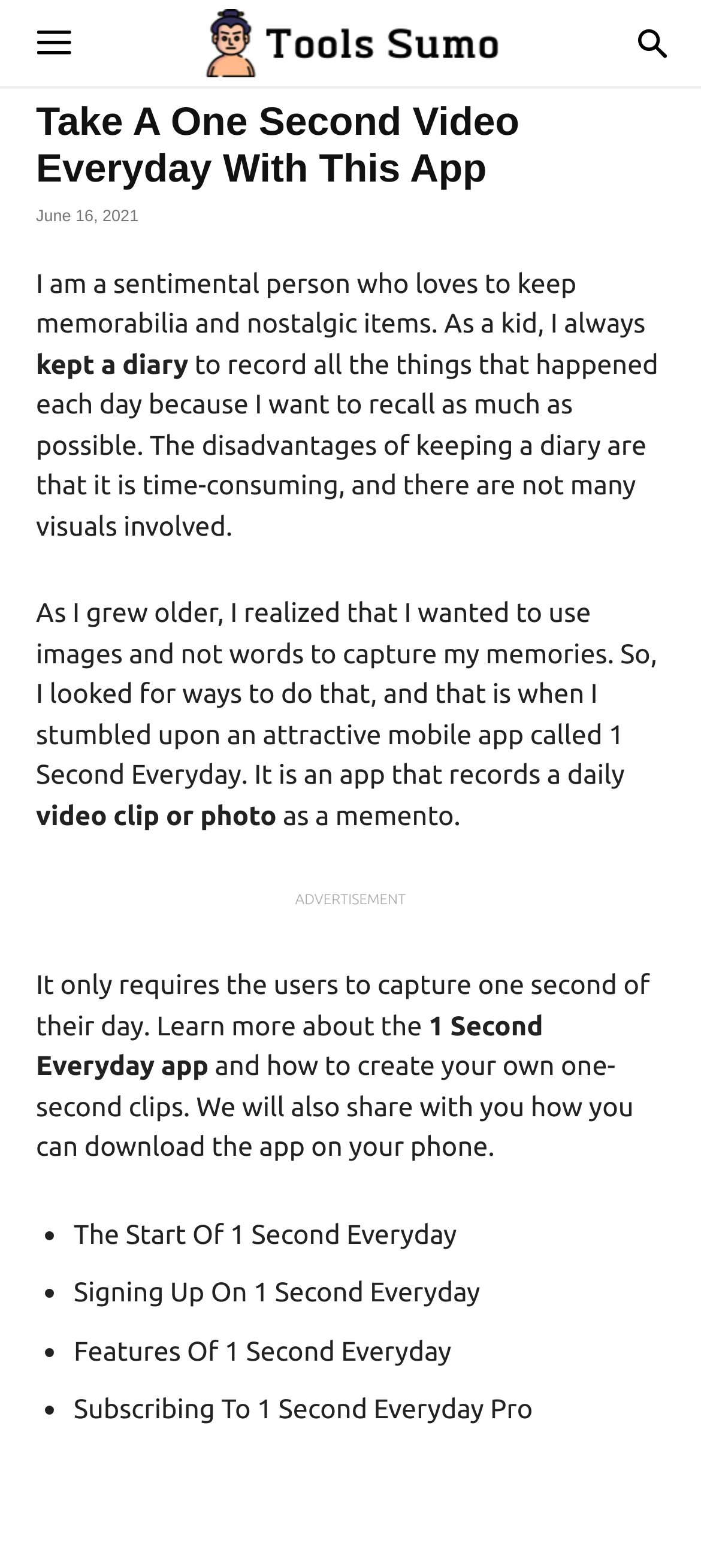Can you extract the primary headline text from the webpage?

Take A One Second Video Everyday With This App